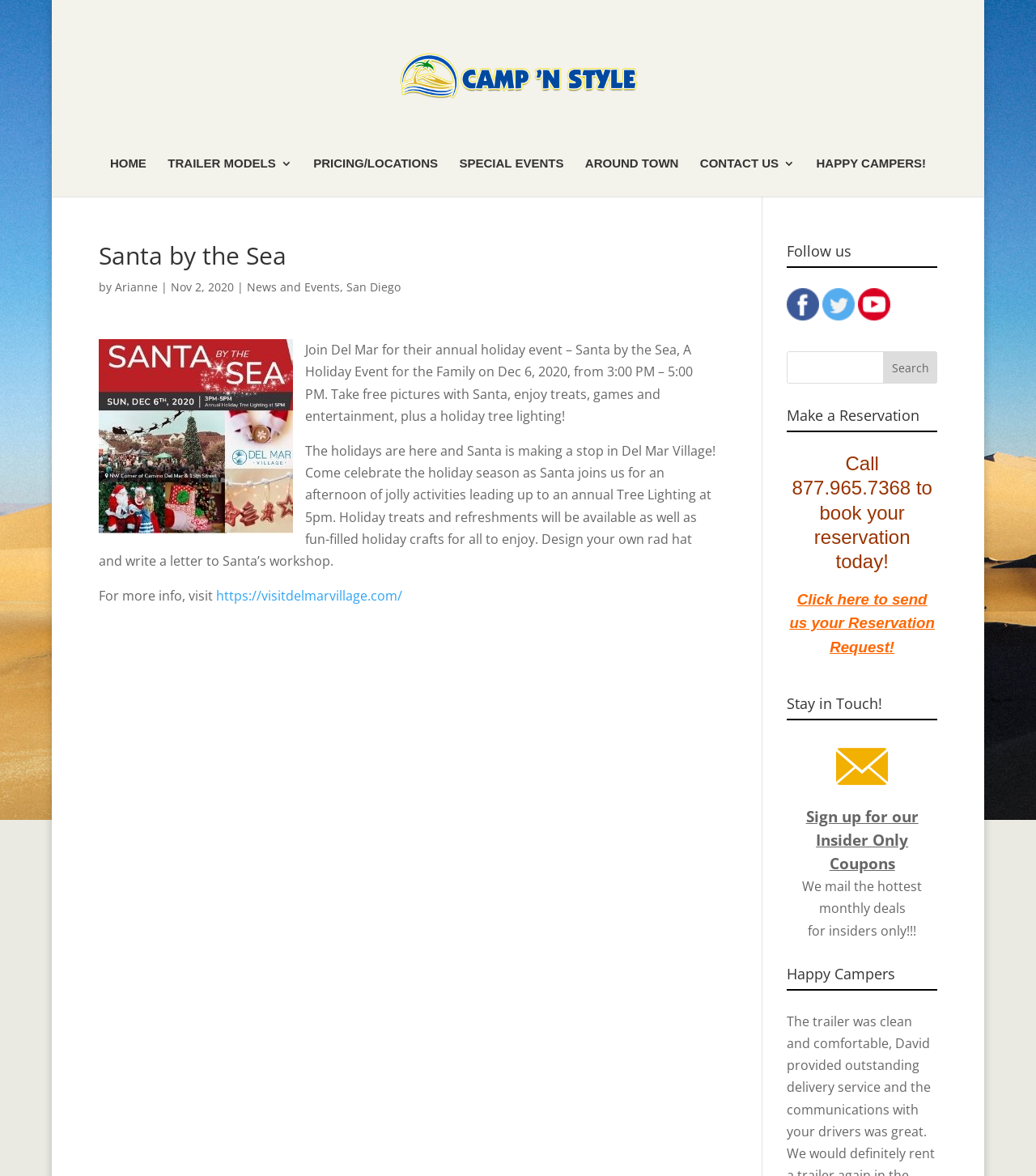What is the purpose of the 'Happy Campers' section?
Please give a detailed and elaborate explanation in response to the question.

The purpose of the 'Happy Campers' section can be inferred from the links and text in that section, which suggest that it is related to signing up for Insider Only Coupons and receiving monthly deals.